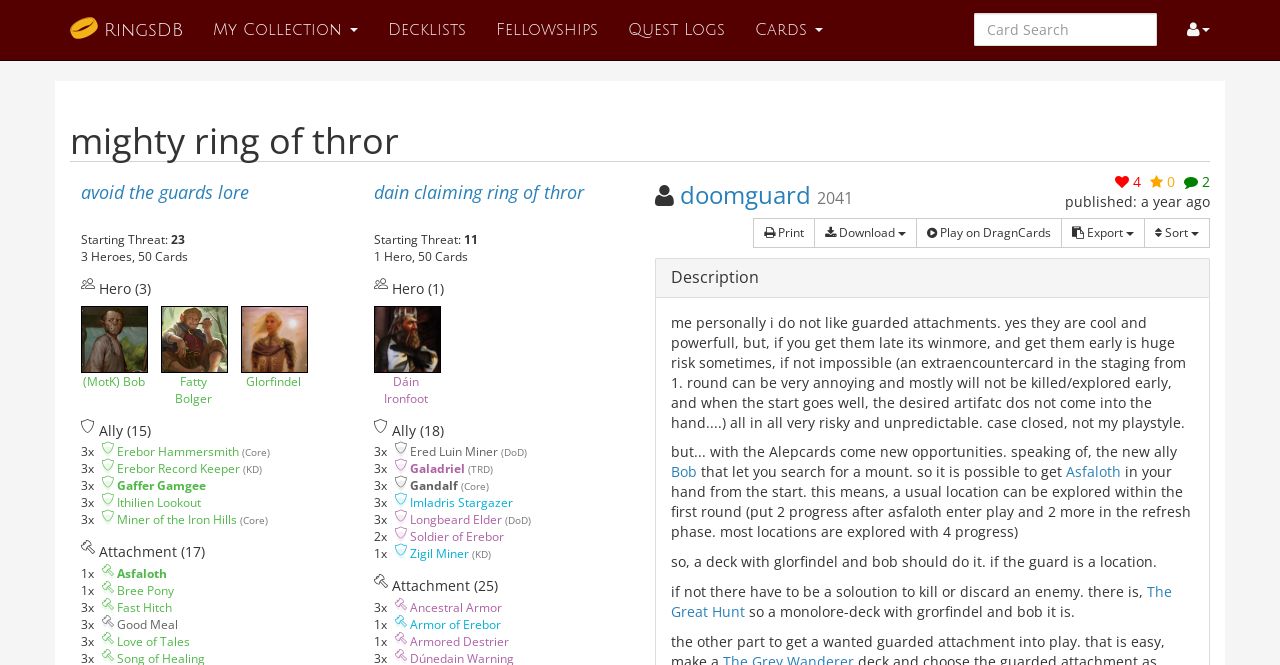Provide the bounding box coordinates of the area you need to click to execute the following instruction: "Click on the 'Dáin Ironfoot' hero".

[0.3, 0.561, 0.334, 0.611]